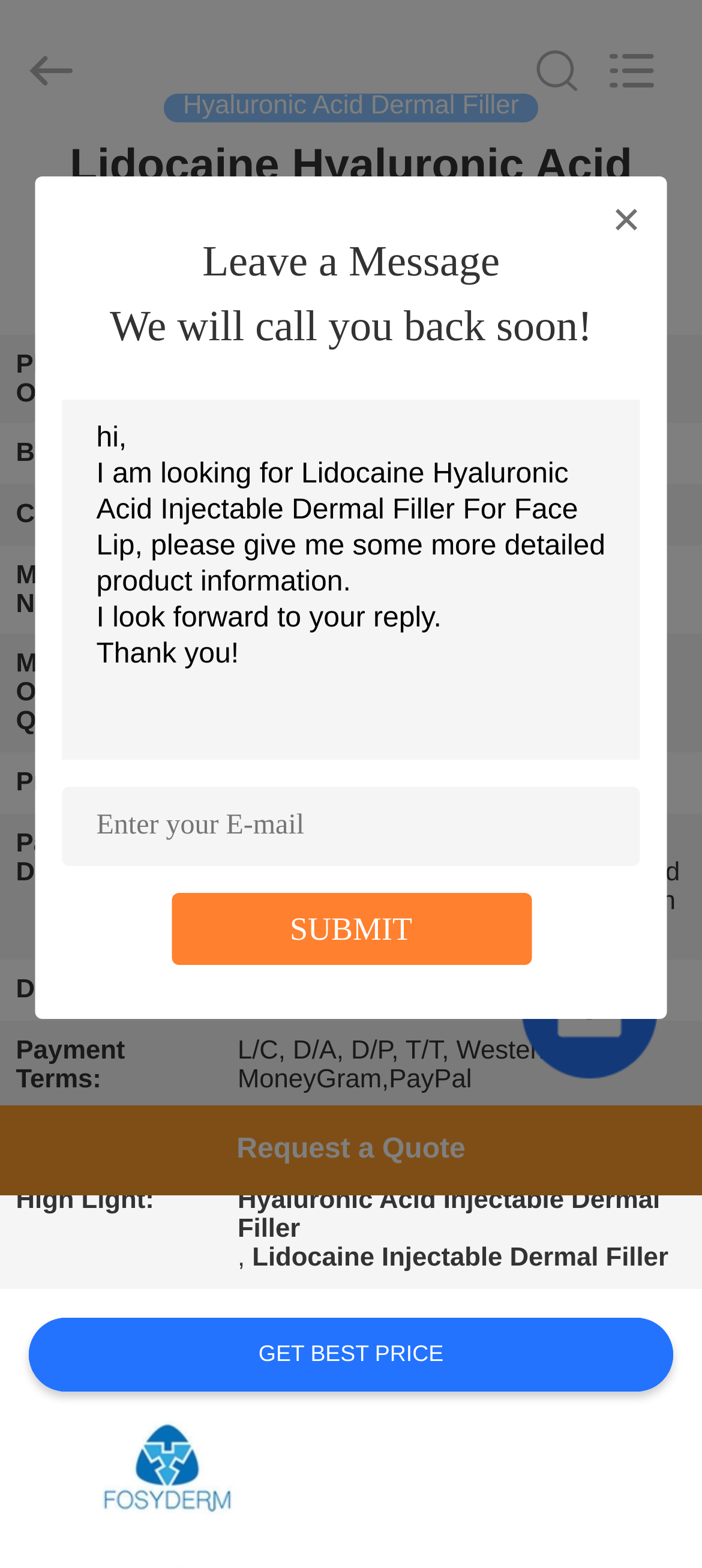Locate the bounding box coordinates of the clickable area needed to fulfill the instruction: "Submit your message".

[0.413, 0.581, 0.587, 0.604]